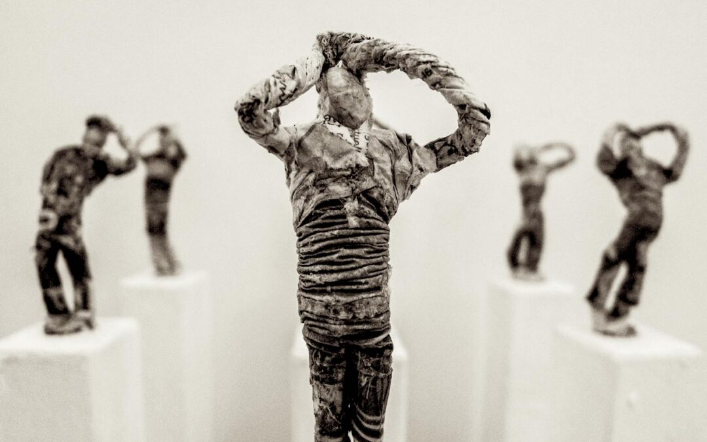What is the central figure in the foreground doing?
Based on the screenshot, give a detailed explanation to answer the question.

According to the caption, the central figure in the foreground is depicted as gripping its head, conveying a sense of struggle and mental tension.